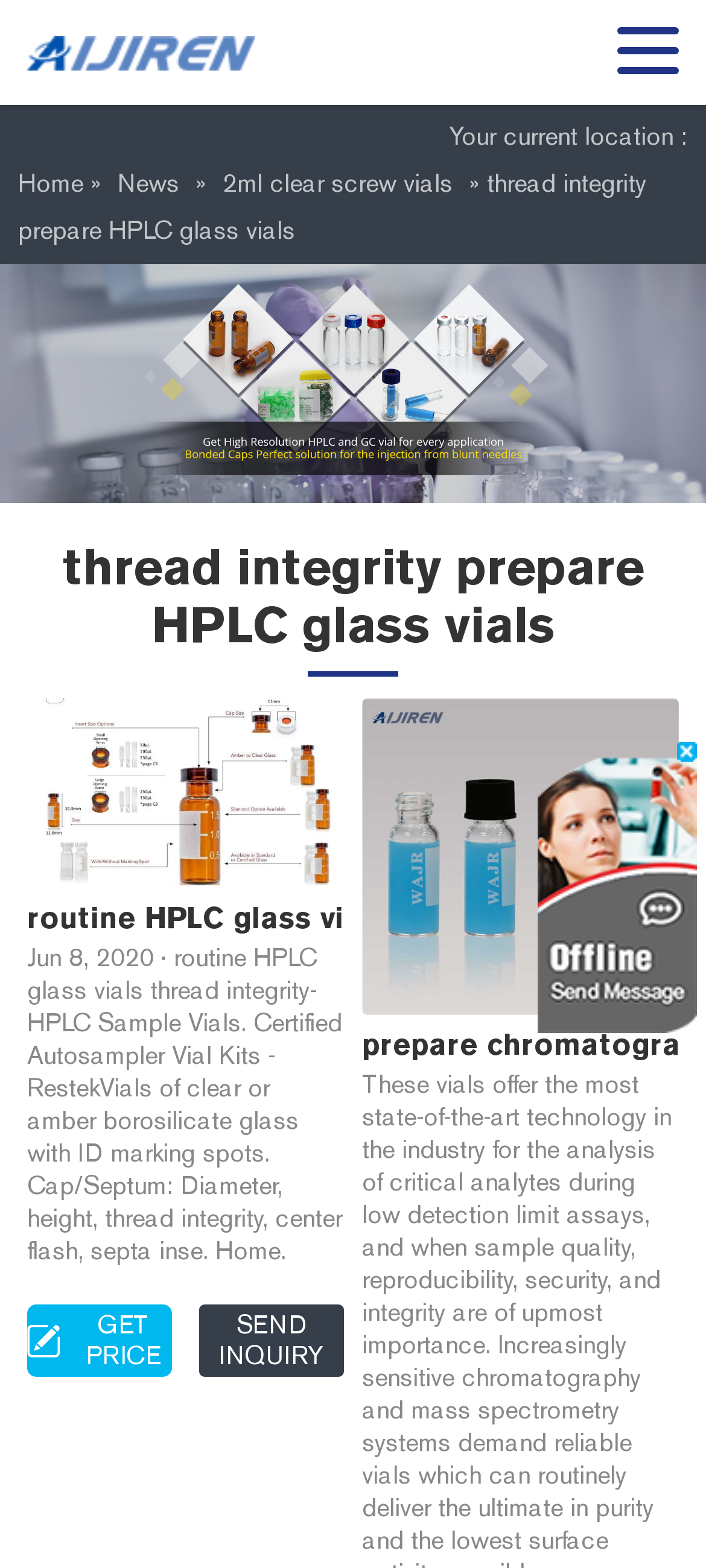Examine the image and give a thorough answer to the following question:
What is the purpose of the vials?

The purpose of the vials can be inferred from the context of the webpage, which is focused on HPLC sampling and analysis. The vials are likely used to store and prepare samples for HPLC testing.